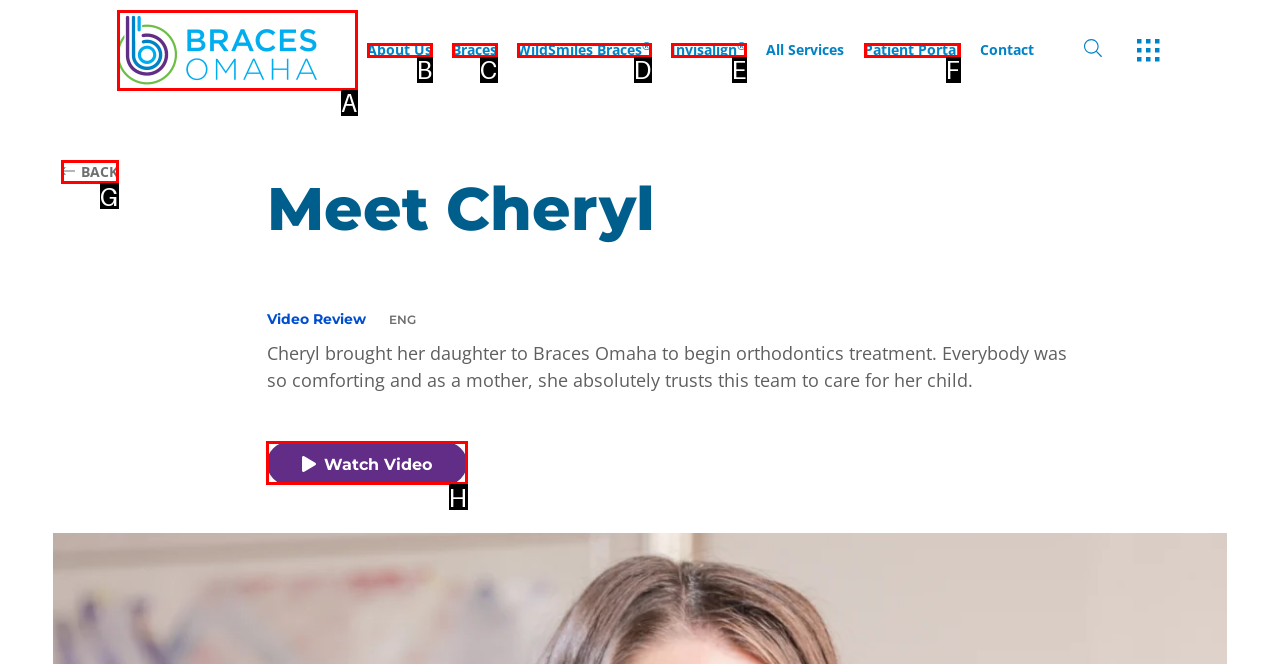Out of the given choices, which letter corresponds to the UI element required to Watch the video? Answer with the letter.

H